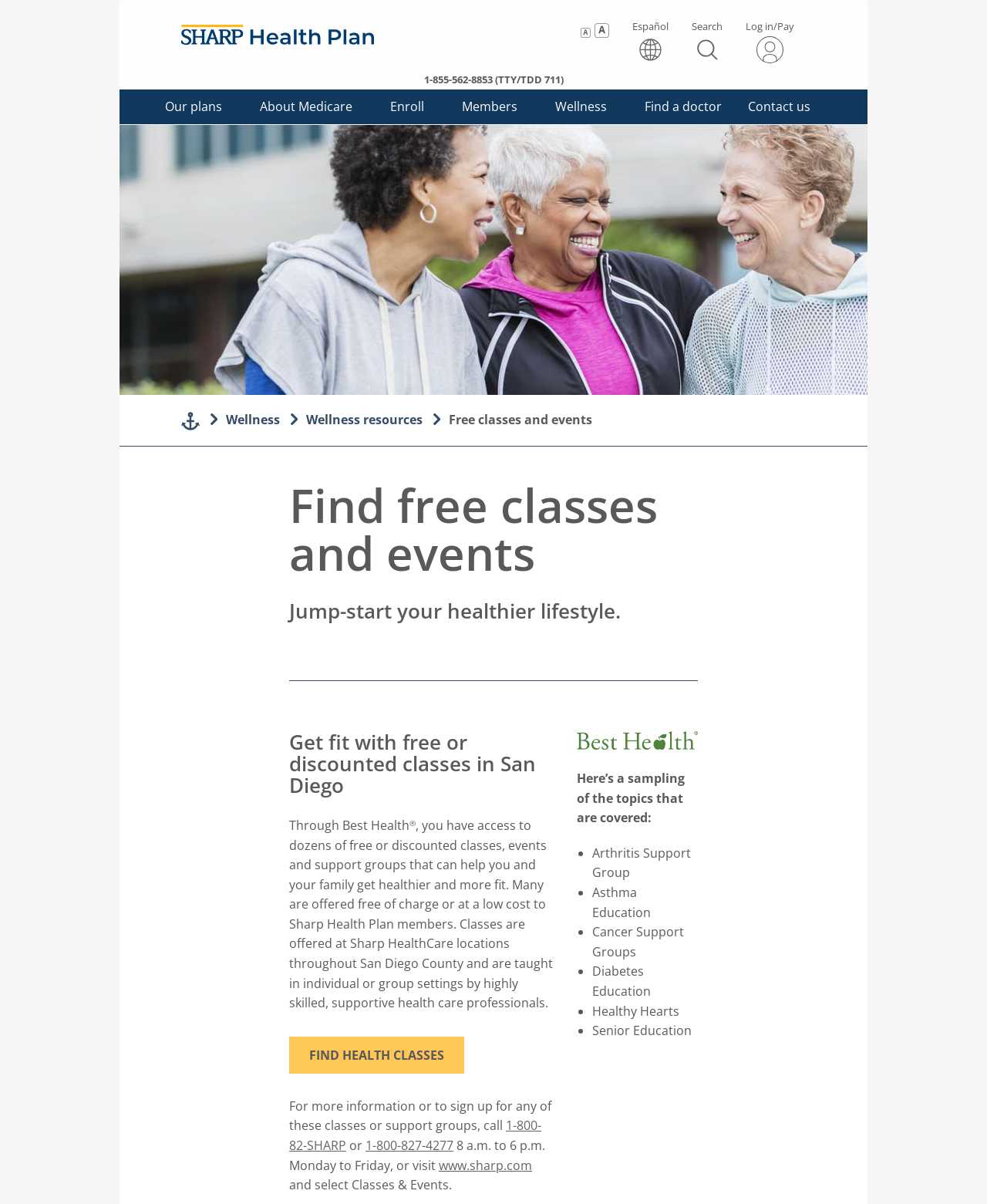Extract the bounding box coordinates for the UI element described as: "Wellness".

[0.551, 0.074, 0.638, 0.103]